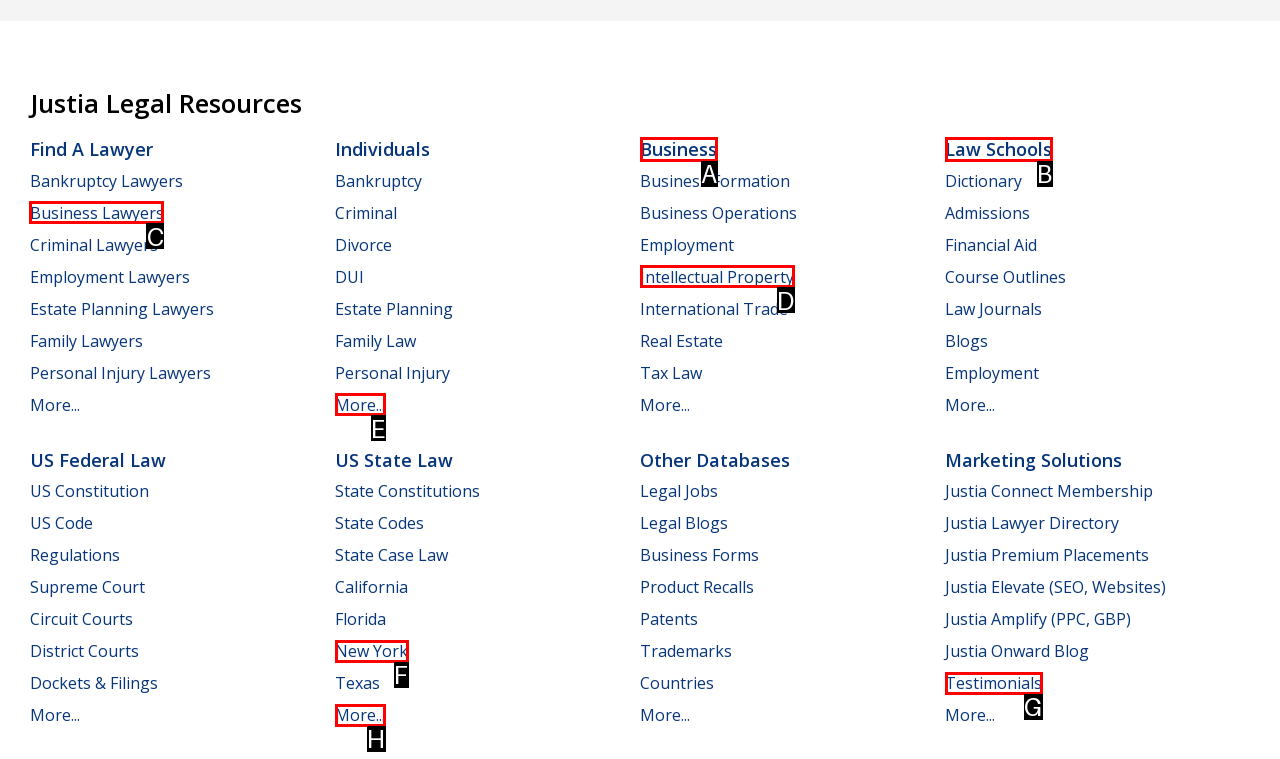Tell me the letter of the UI element to click in order to accomplish the following task: Explore business lawyers
Answer with the letter of the chosen option from the given choices directly.

C